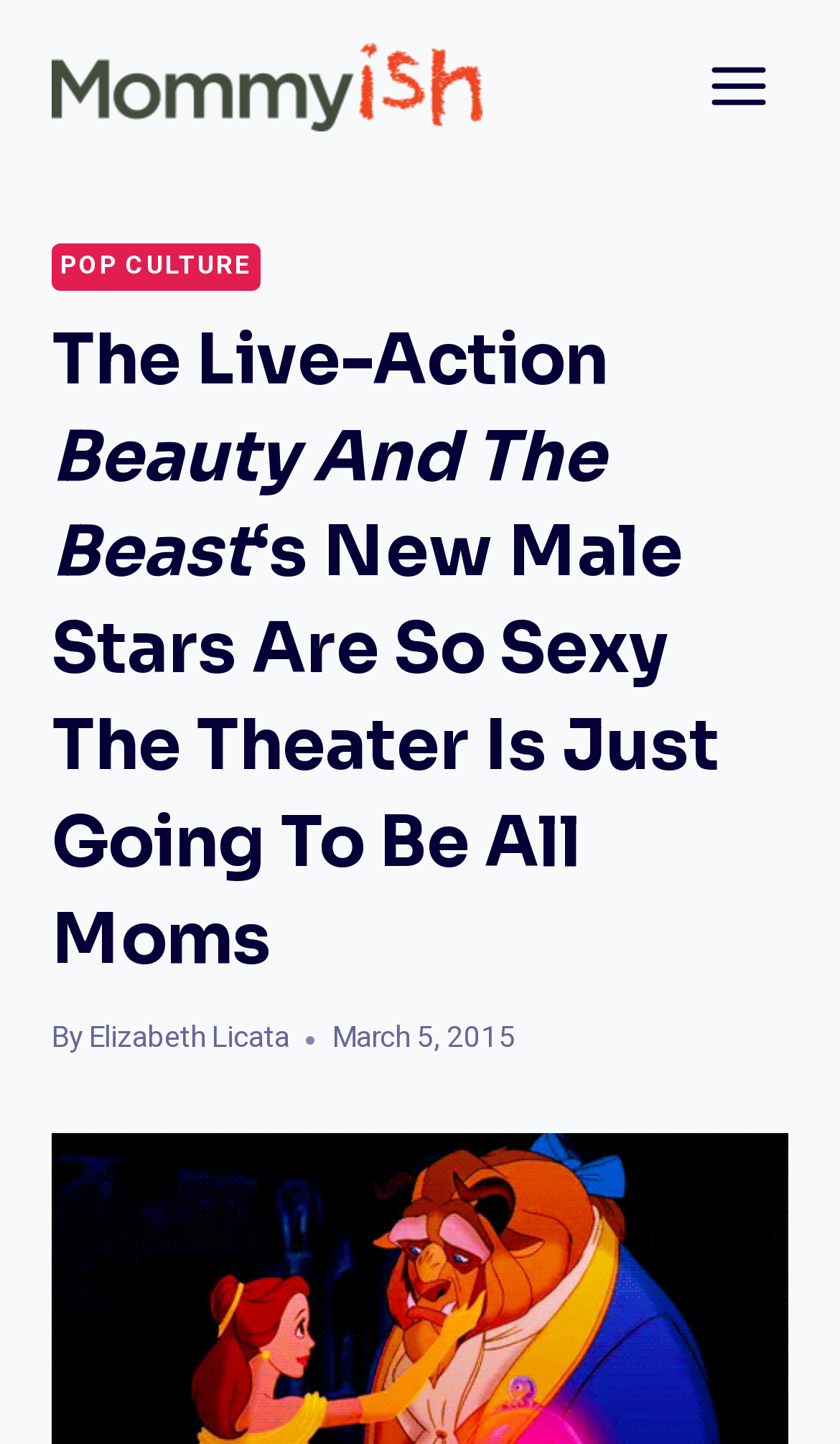Analyze and describe the webpage in a detailed narrative.

The webpage appears to be an article from Mommyish, a parenting and lifestyle website. At the top left of the page, there is a link to the website's homepage, accompanied by a small image of the Mommyish logo. 

To the top right, there is a button to open the menu, which is currently not expanded. 

Below the menu button, the main content of the article begins. The title of the article, "The Live-Action Beauty And The Beast's New Male Stars Are So Sexy The Theater Is Just Going To Be All Moms", is prominently displayed in a large font. 

Underneath the title, there are several links and pieces of information. On the left, there is a link to the "POP CULTURE" section, indicating the category of the article. 

To the right of the category link, the author's name, "Elizabeth Licata", is displayed, preceded by the text "By". The date of the article, "March 5, 2015", is also shown on the right side.